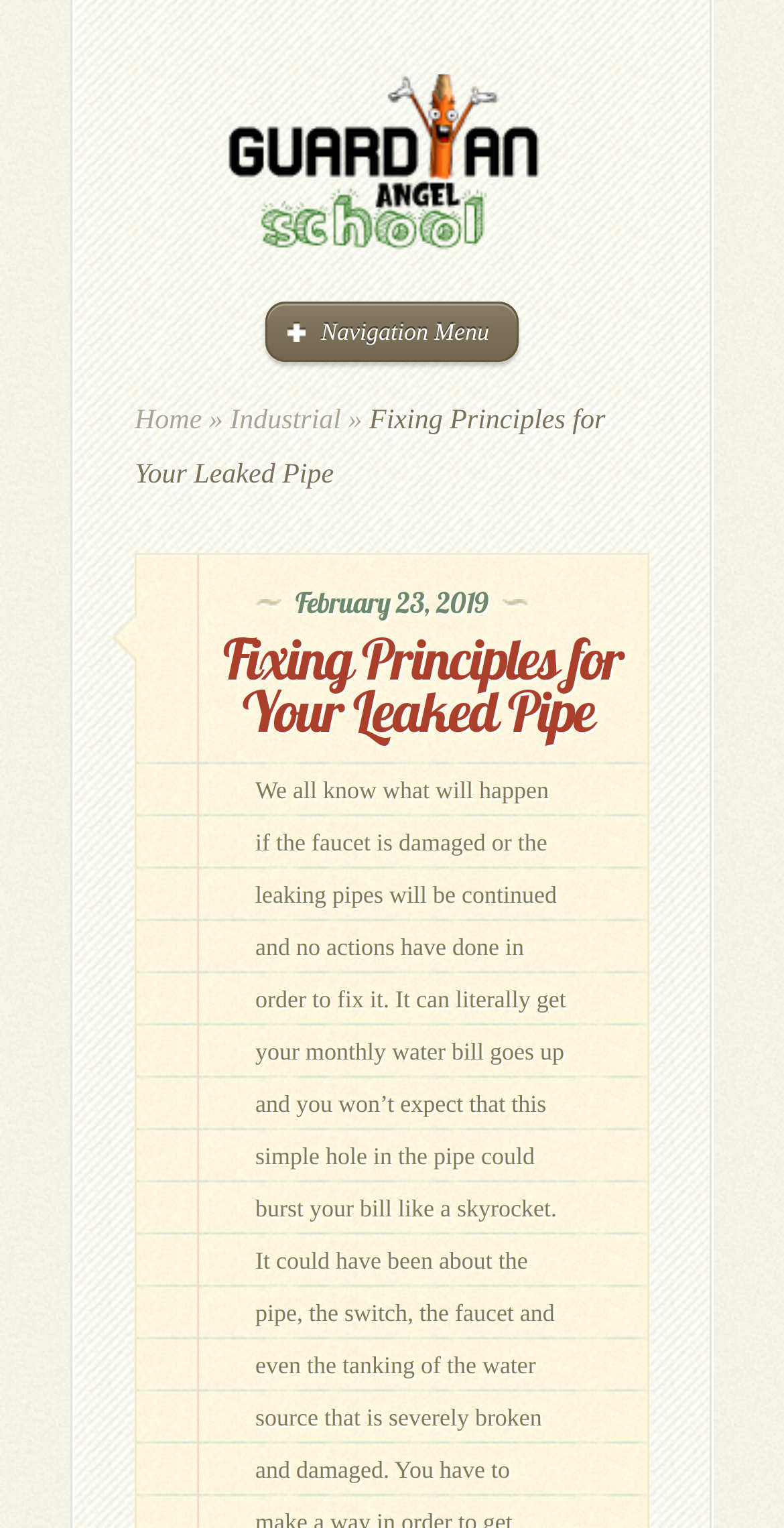Please provide a comprehensive response to the question below by analyzing the image: 
What is the name of the school?

The name of the school can be found in the top-left corner of the webpage, where it is written as 'Guardian Angel School' and also has an image with the same name.